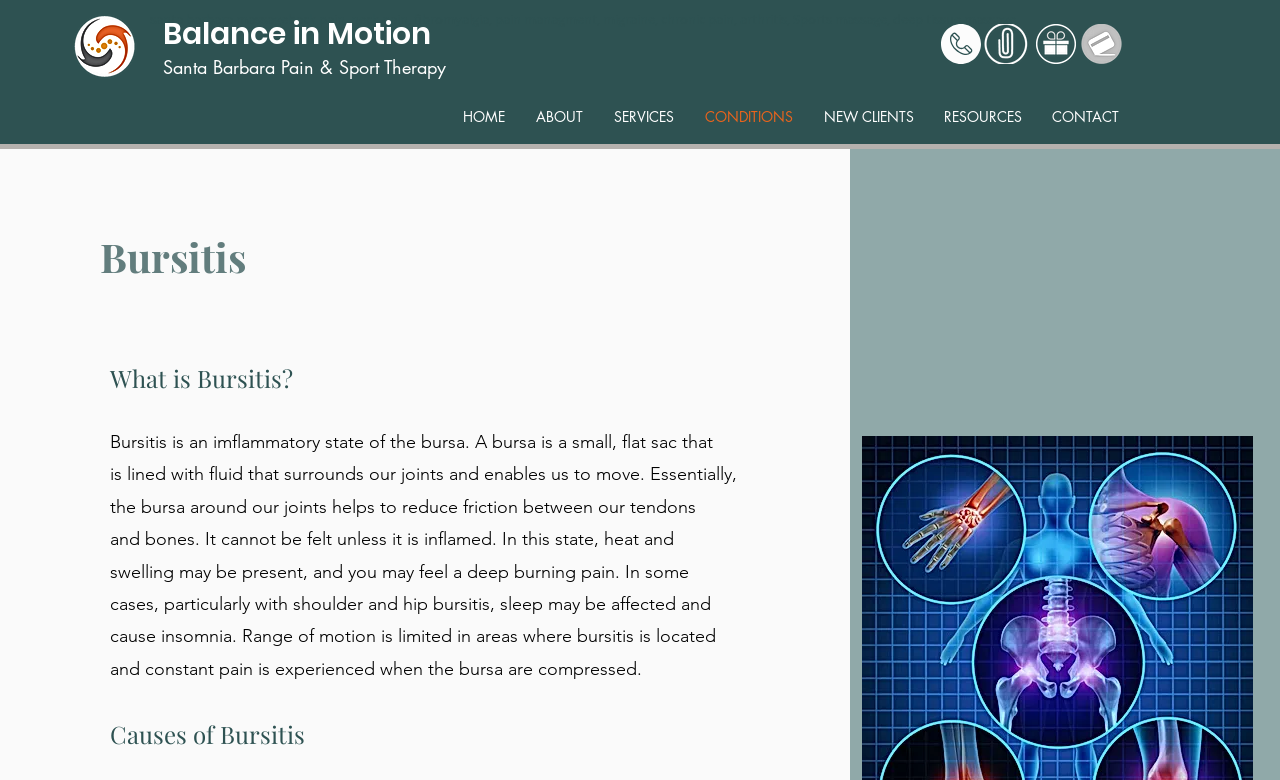Using the image as a reference, answer the following question in as much detail as possible:
What is the navigation menu item after 'ABOUT'?

The navigation menu is located at the top of the webpage, and the items are listed in order: 'HOME', 'ABOUT', 'SERVICES', and so on, indicating that the item after 'ABOUT' is 'SERVICES'.